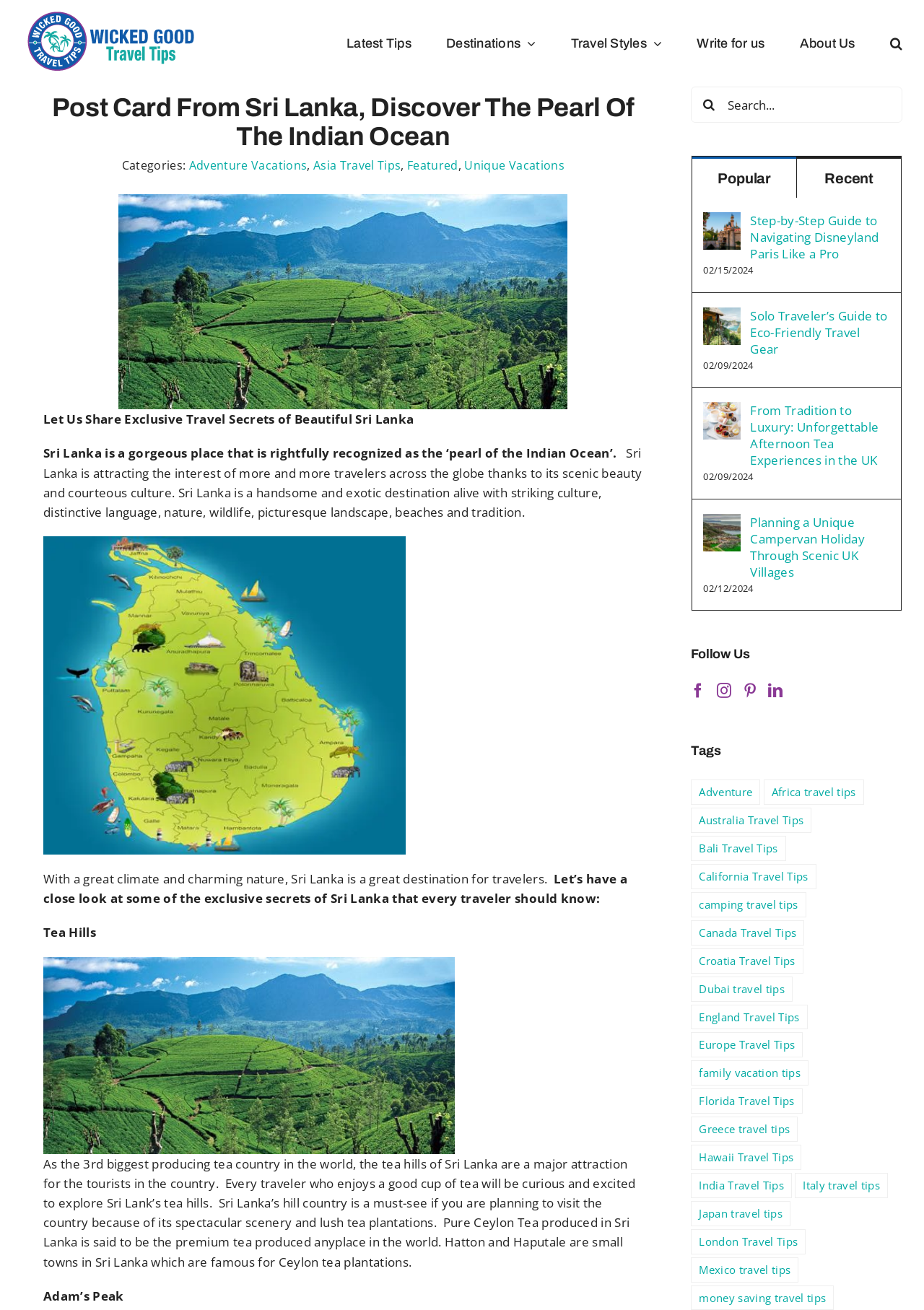What is the logo of Wicked Good Travel Tips?
Make sure to answer the question with a detailed and comprehensive explanation.

The logo of Wicked Good Travel Tips is located at the top left corner of the webpage, with a bounding box coordinate of [0.023, 0.006, 0.219, 0.058]. It is an image element with the text 'Wicked Good Travel Tips Logo'.